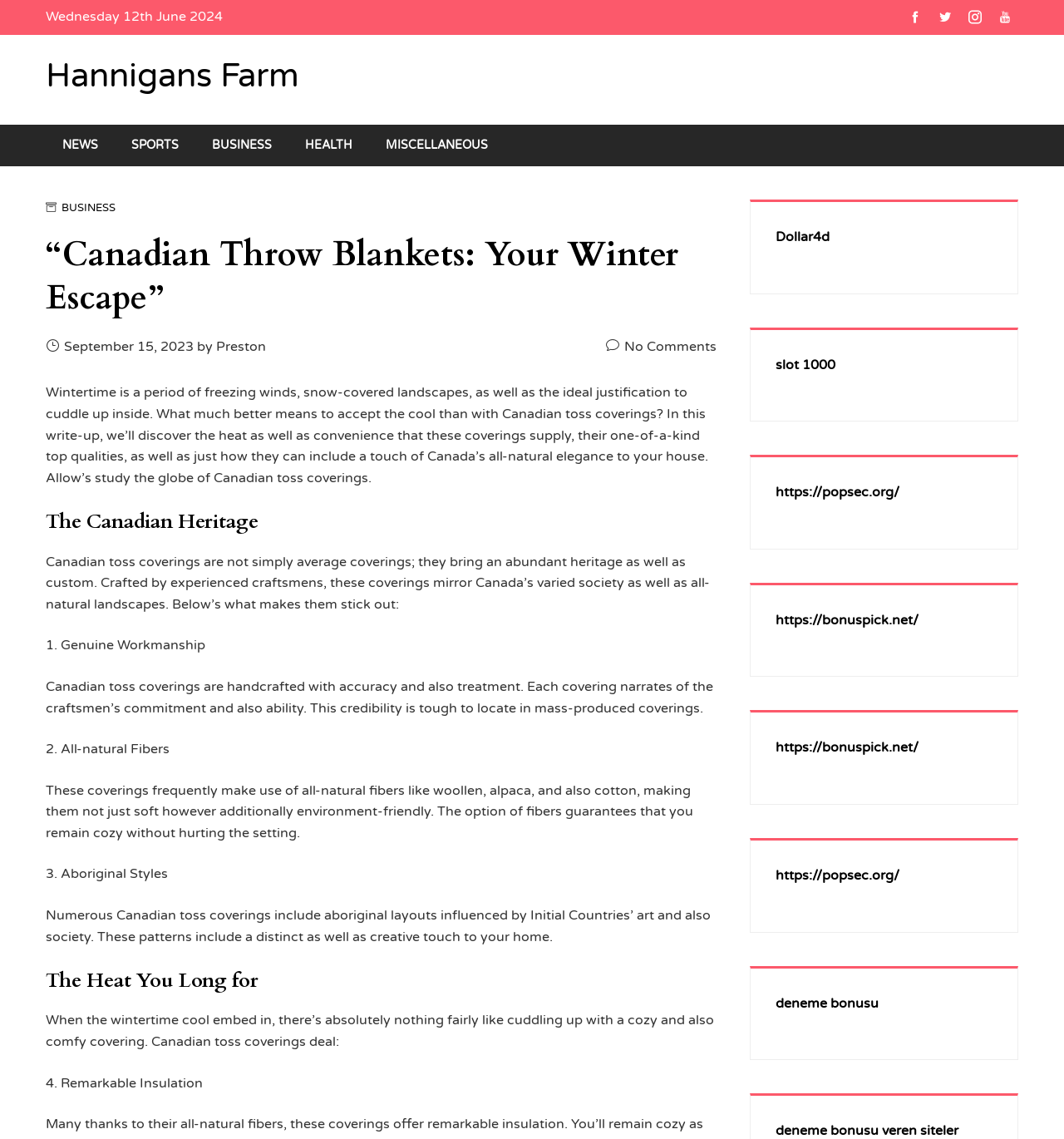Determine the bounding box coordinates of the clickable element to complete this instruction: "Click on the 'https://popsec.org/' link". Provide the coordinates in the format of four float numbers between 0 and 1, [left, top, right, bottom].

[0.729, 0.425, 0.845, 0.44]